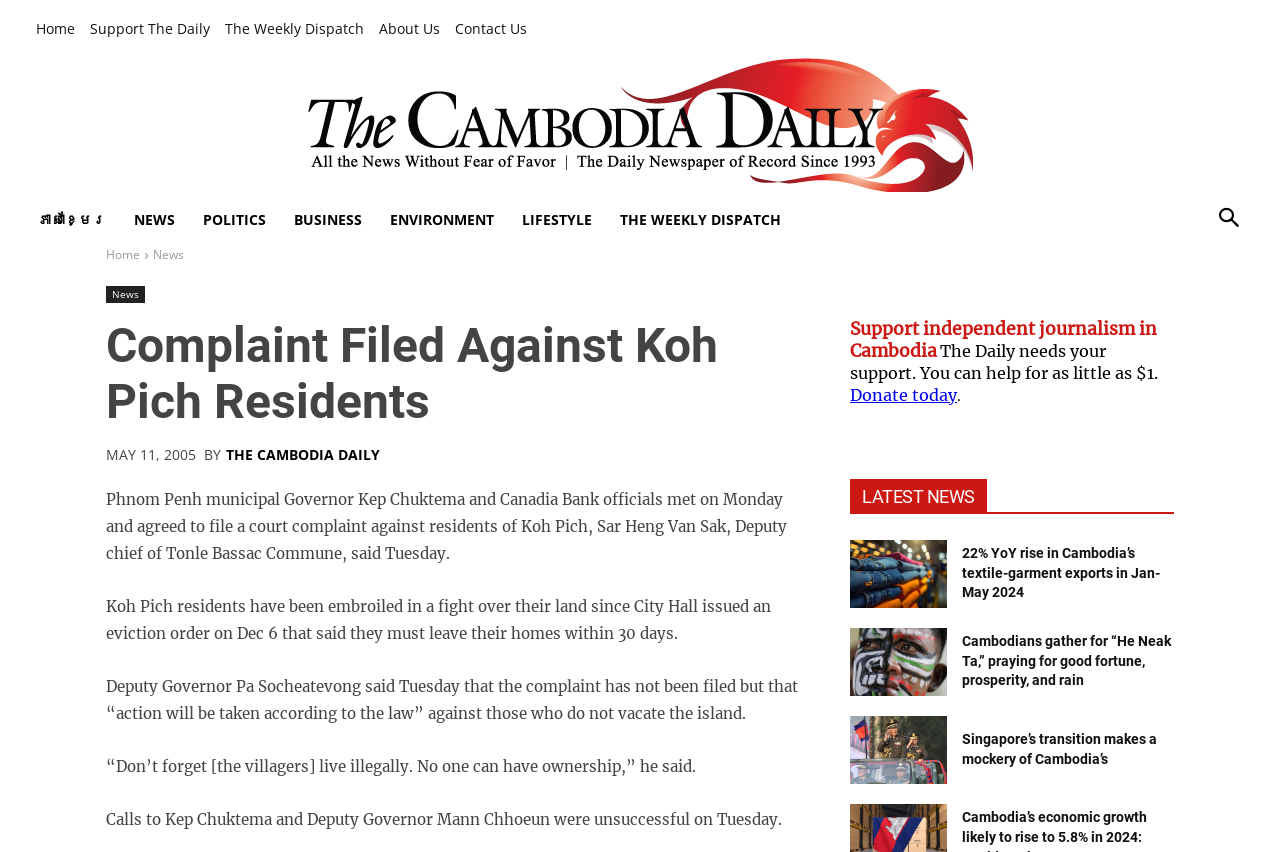Bounding box coordinates should be provided in the format (top-left x, top-left y, bottom-right x, bottom-right y) with all values between 0 and 1. Identify the bounding box for this UI element: Contact Us

[0.355, 0.016, 0.412, 0.052]